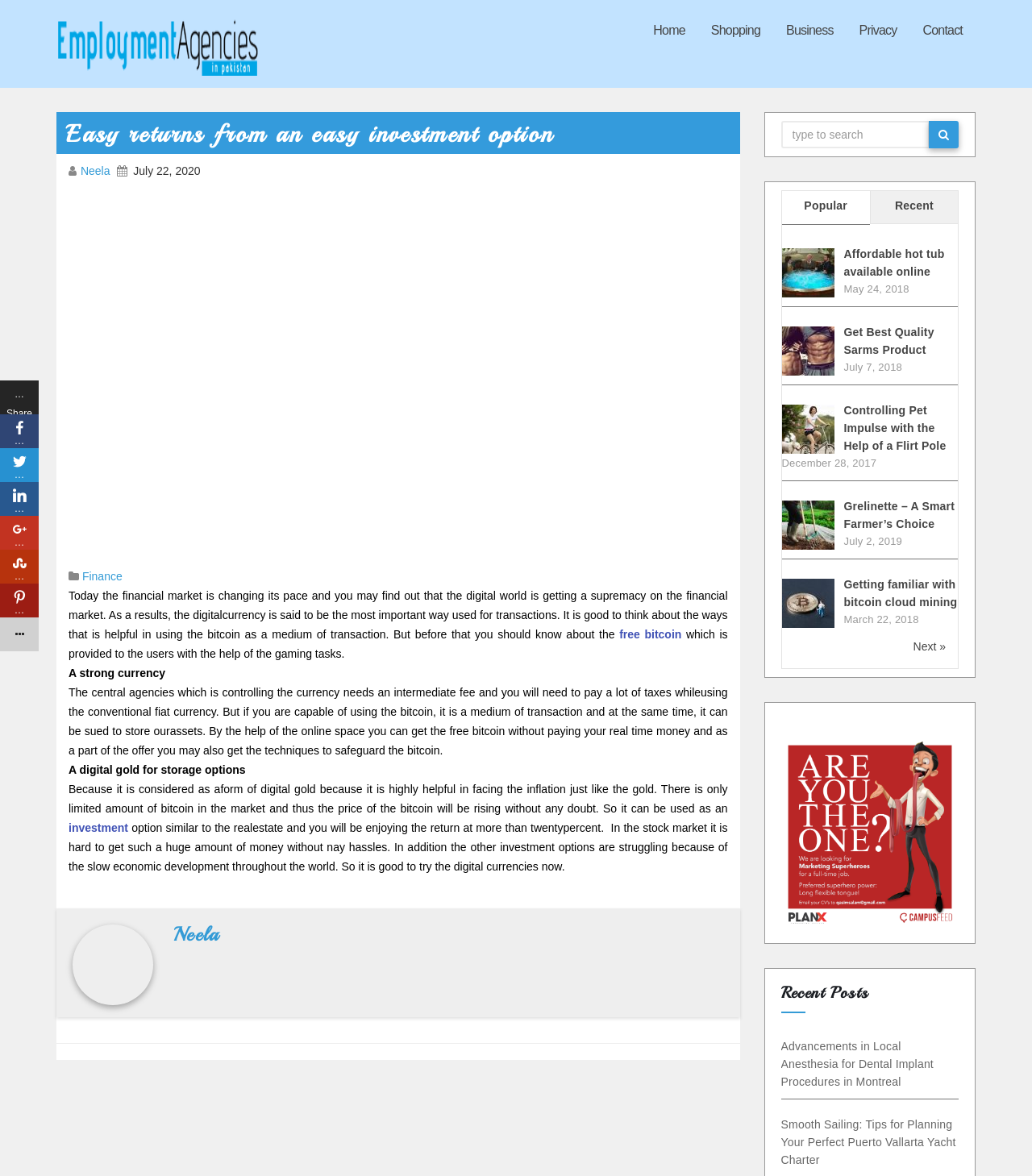Given the description "title="Affordable hot tub available online"", provide the bounding box coordinates of the corresponding UI element.

[0.757, 0.227, 0.808, 0.238]